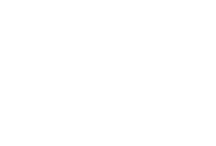Describe every important feature and element in the image comprehensively.

The image showcases the logo of "English Honours Tuition by Prof. Suman Chakraborty," an educational program led by the professor. The logo symbolizes the pursuit of knowledge and excellence in English literature, reflecting the program's focus on critical analysis and appreciation of English texts. Prof. Chakraborty, a well-versed figure in the field, is committed to providing quality education, as highlighted by his credentials, including his studies at the University of Glasgow. This logo serves as a visual representation of the academic resources offered to students aspiring to enhance their understanding and skills in English literature.